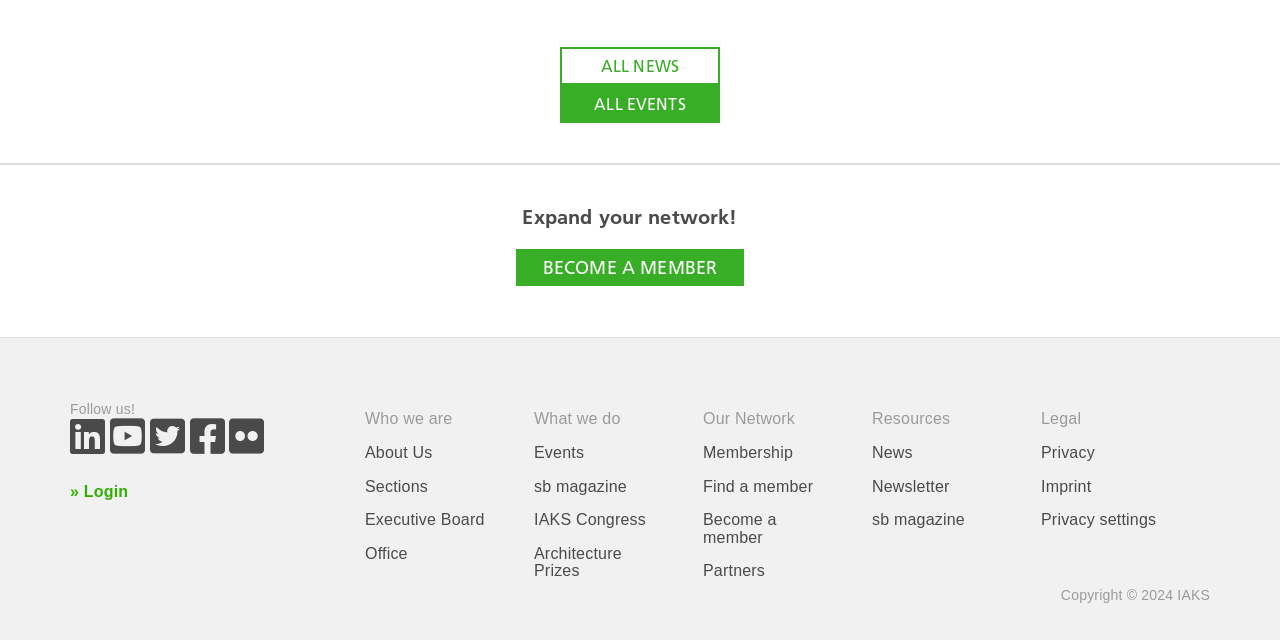What are the three main sections on the webpage?
Refer to the image and give a detailed answer to the question.

The three main sections on the webpage are 'Who we are', 'What we do', and 'Our Network' which are represented by links located in the middle section of the webpage, indicating that these are the main areas of focus for the organization.